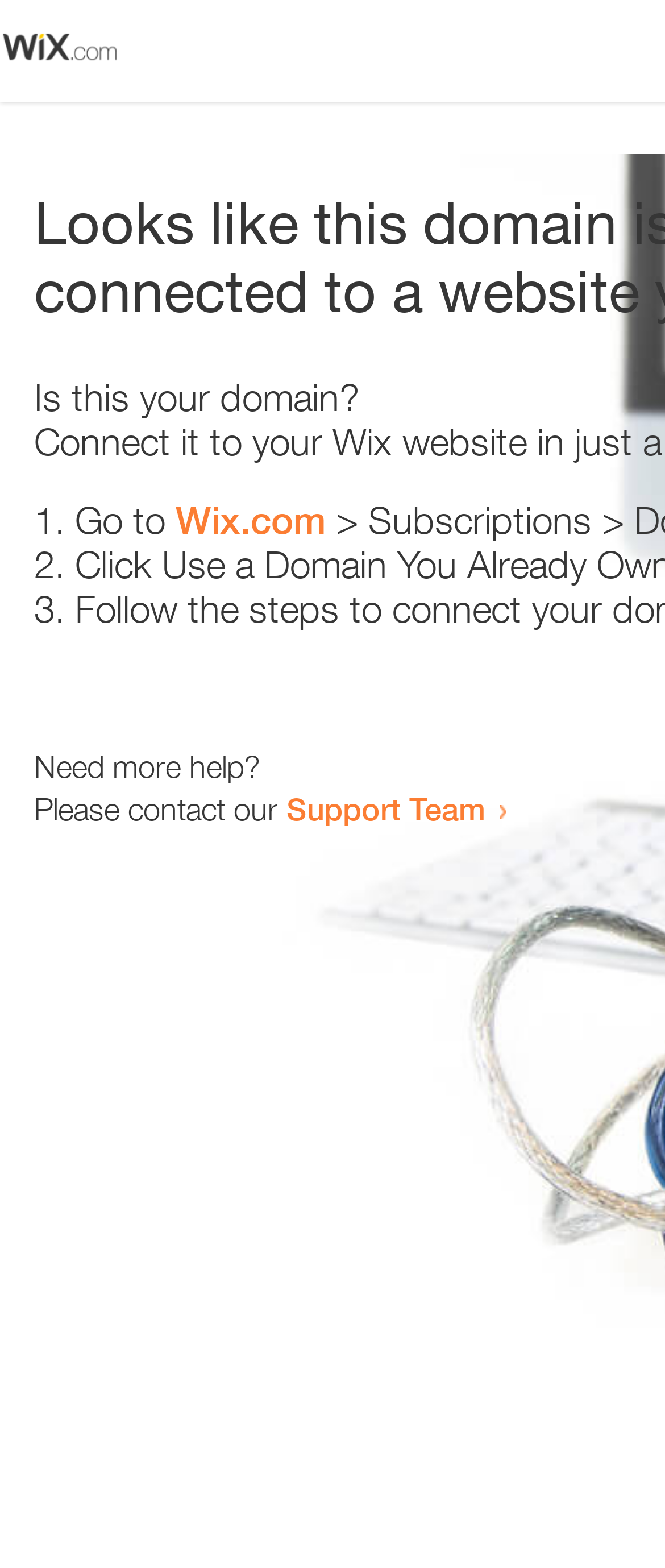Write an extensive caption that covers every aspect of the webpage.

The webpage appears to be an error page, with a small image at the top left corner. Below the image, there is a question "Is this your domain?" in a prominent position. 

To the right of the question, there is a numbered list with three items. The first item starts with "1." and suggests going to "Wix.com". The second item starts with "2." and the third item starts with "3.", but their contents are not specified. 

Below the list, there is a message "Need more help?" followed by a sentence "Please contact our Support Team" with a link to the Support Team. The link is positioned to the right of the sentence.